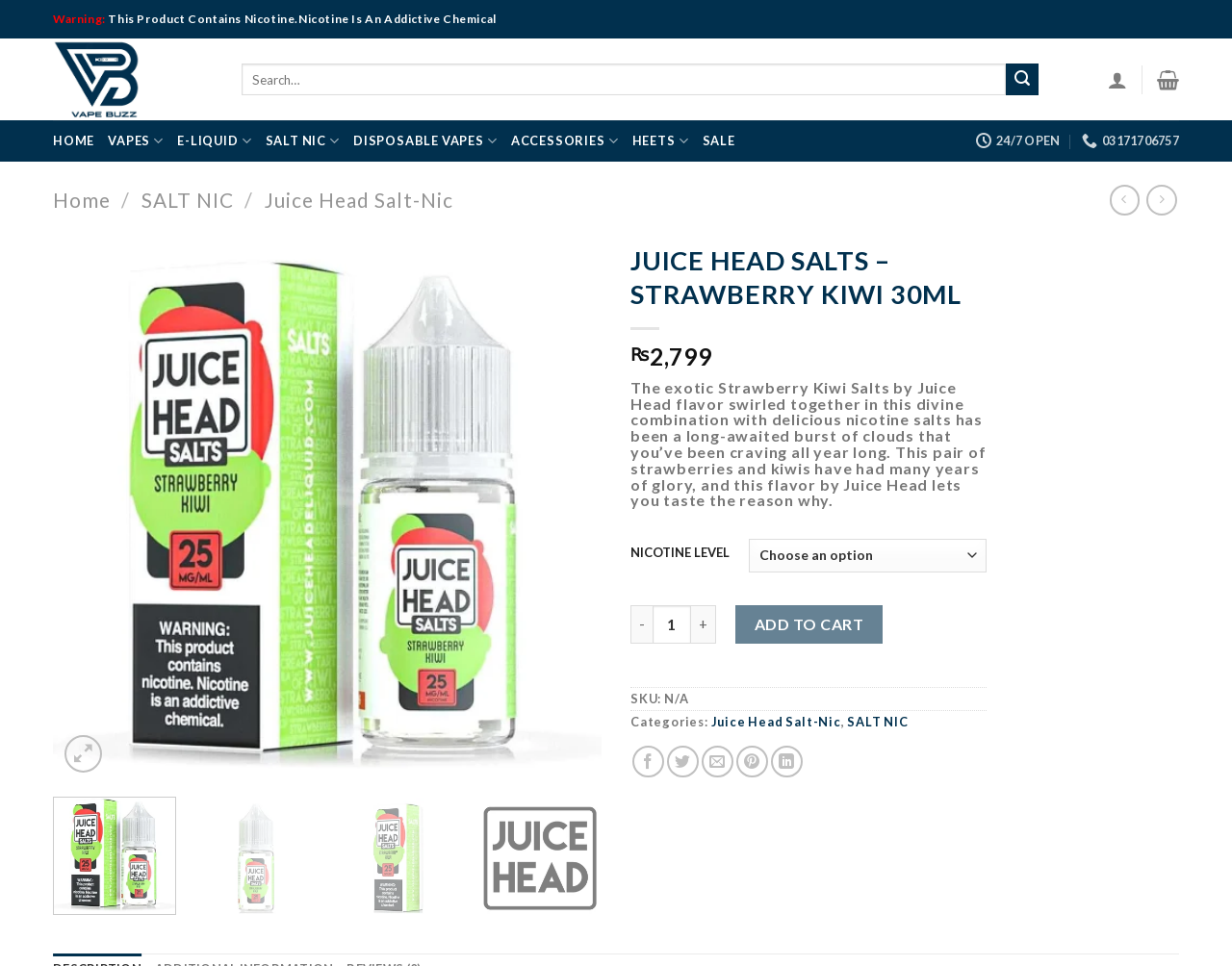What is the product category?
Refer to the image and provide a thorough answer to the question.

The product category can be found in the 'Categories' section, where it is listed as 'Juice Head Salt-Nic, SALT NIC', indicating that the product belongs to these two categories.